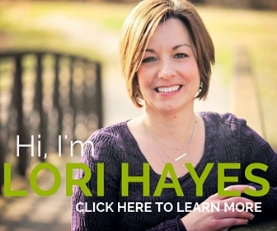Describe all elements and aspects of the image.

The image features a smiling woman, the focus of the photo, prominently displayed with the text "Hi, I'm LORI HAYES." The vibrant green font emphasizes her name, suggesting that she is an individual of significance, potentially a personal brand representative or expert in direct sales. Below her name, there's a call-to-action "CLICK HERE TO LEARN MORE," inviting viewers to engage further. The background showcases a blurred outdoor scene that adds warmth and an approachable vibe, aligning with the friendly and inviting message conveyed by the text. The image effectively captures both a personal and professional essence, making it suitable for a context related to direct sales or personal business endeavors.